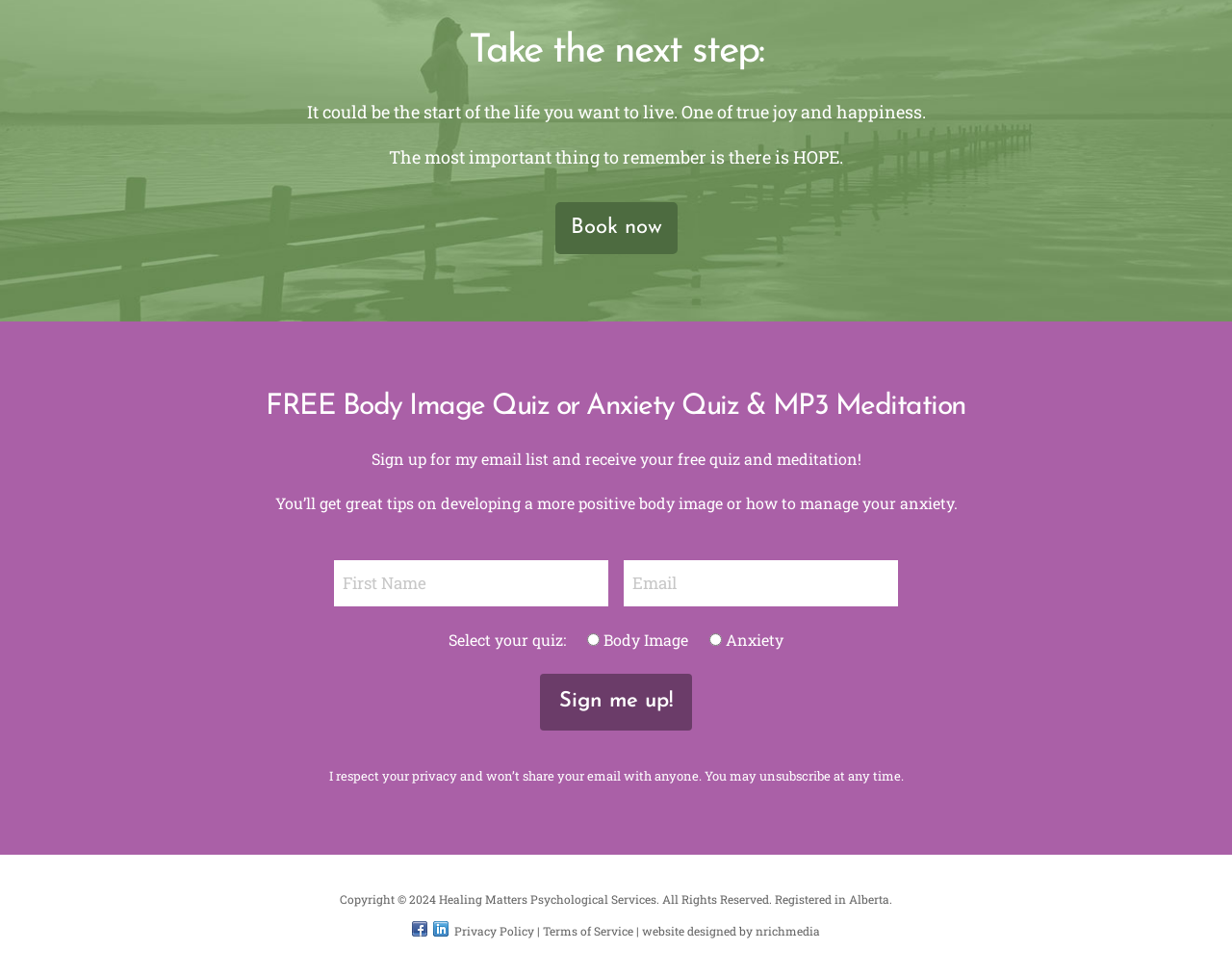Based on the image, provide a detailed and complete answer to the question: 
What is the promise made regarding email privacy?

The webpage has a text that says 'I respect your privacy and won’t share your email with anyone. You may unsubscribe at any time.', indicating that the promise made is that the email will not be shared with anyone.